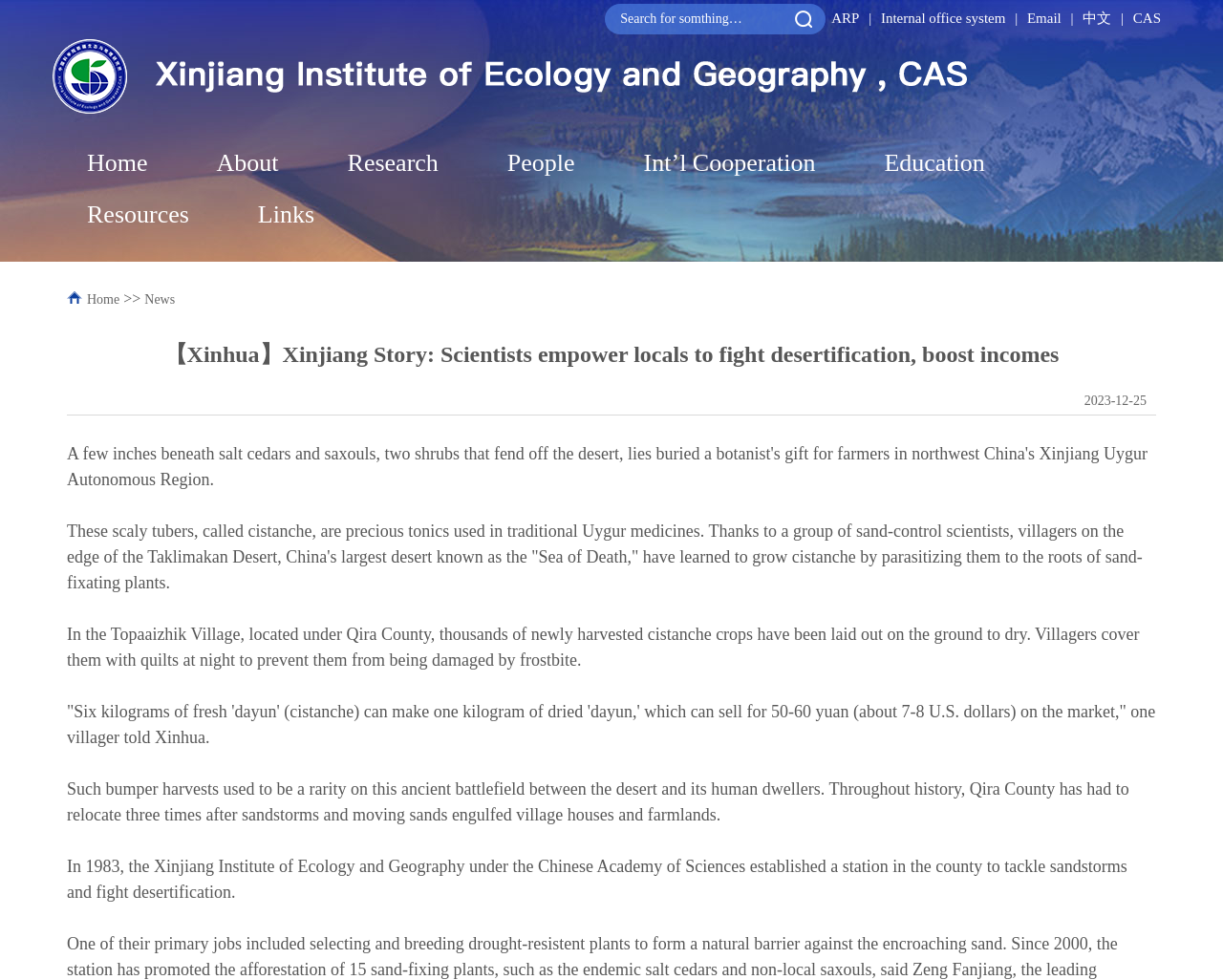Extract the bounding box coordinates for the HTML element that matches this description: "Internal office system". The coordinates should be four float numbers between 0 and 1, i.e., [left, top, right, bottom].

[0.72, 0.011, 0.822, 0.026]